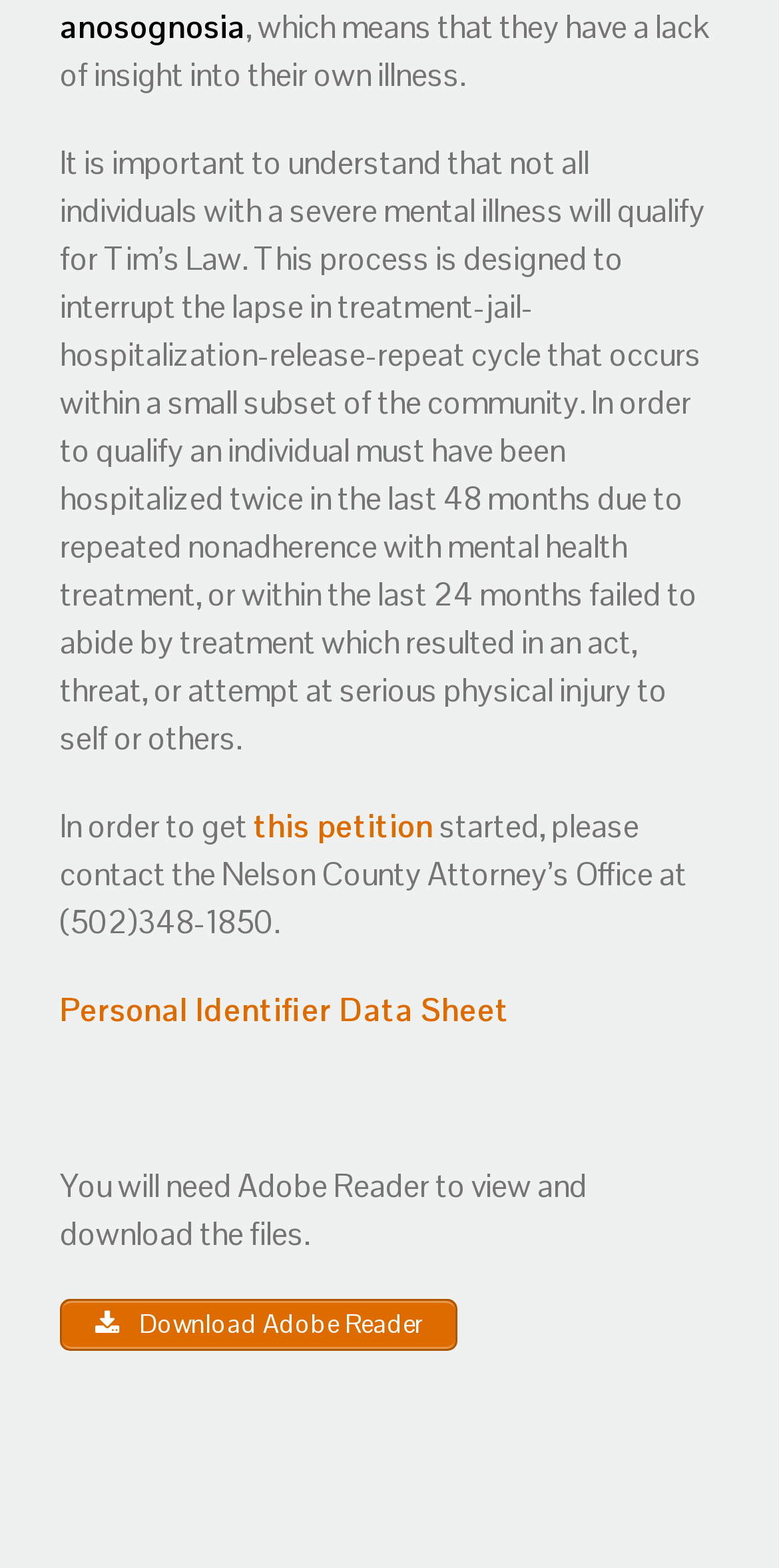What is the purpose of Tim's Law?
Based on the image, respond with a single word or phrase.

To interrupt treatment-jail-hospitalization-release-repeat cycle